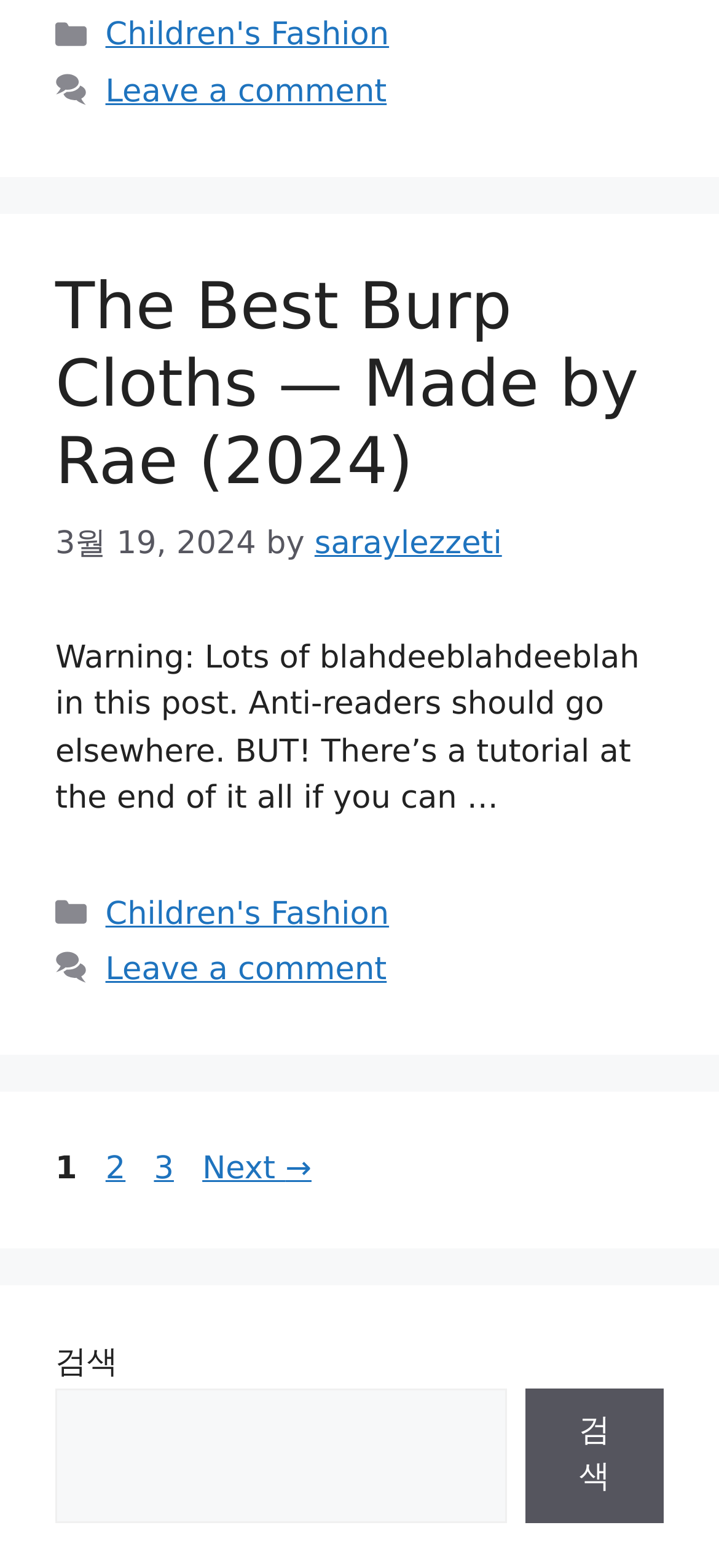Identify the bounding box of the HTML element described as: "Leave a comment".

[0.147, 0.607, 0.538, 0.631]